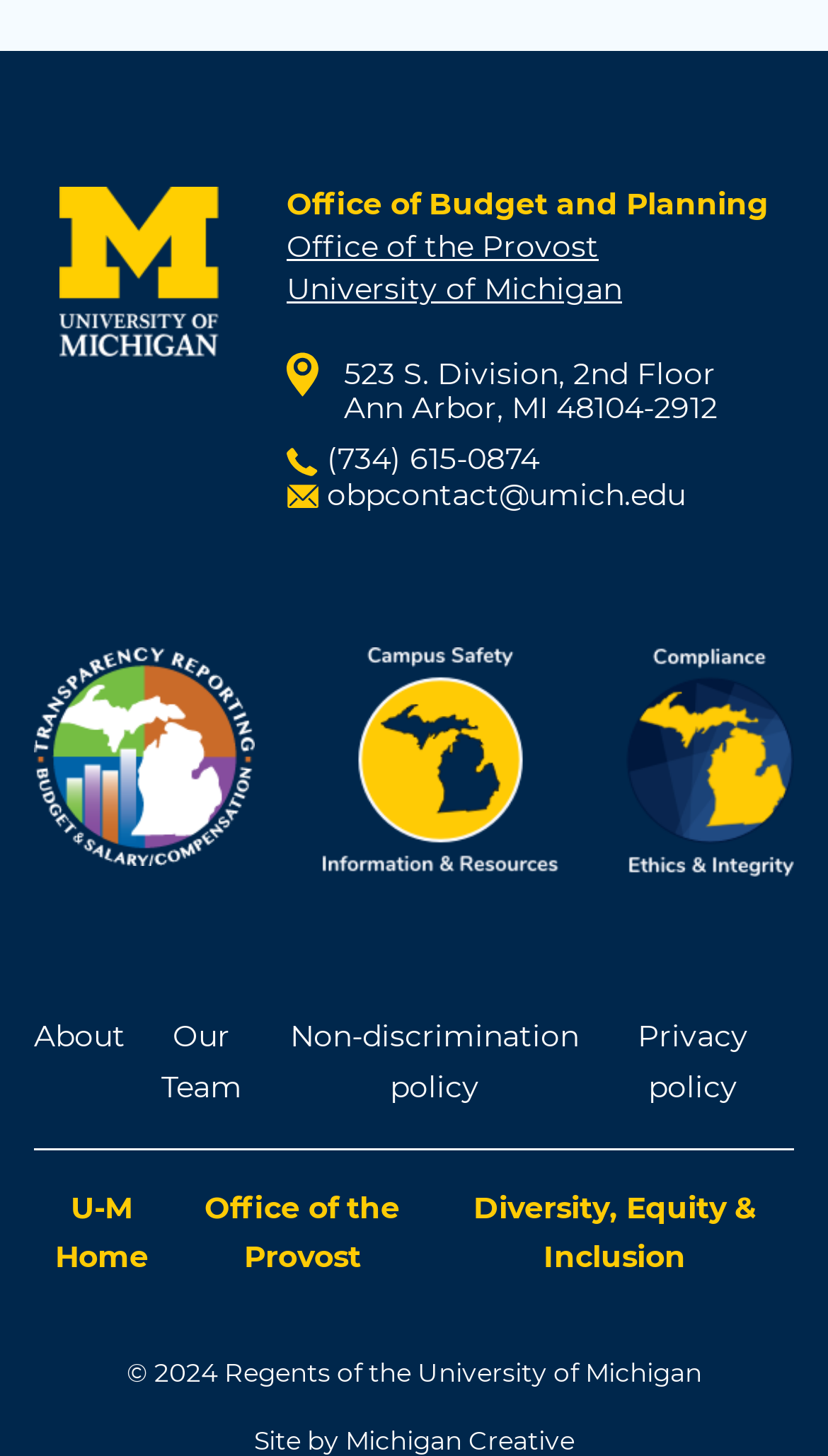Using the description "title="TowinLens"", predict the bounding box of the relevant HTML element.

None